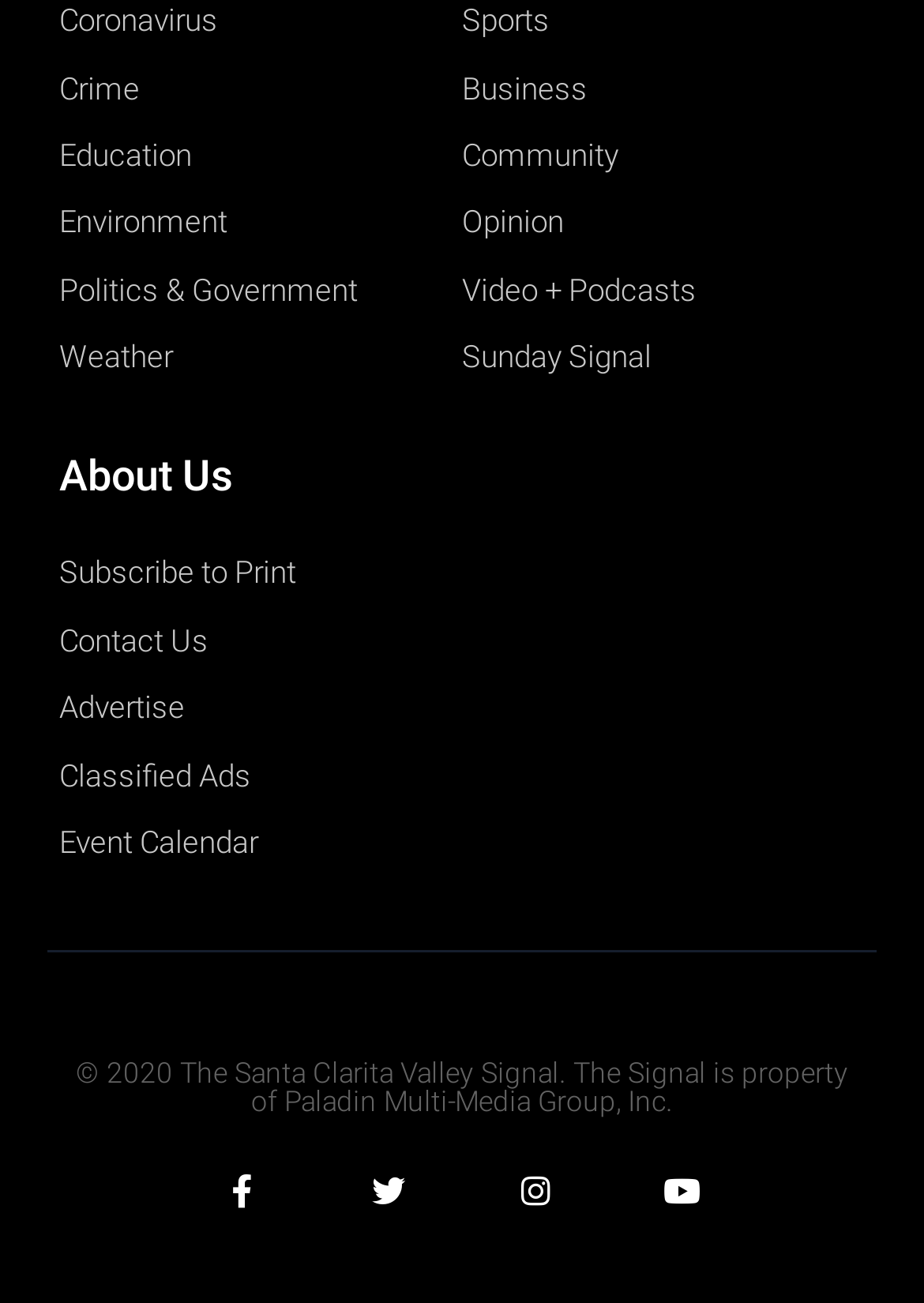Locate the bounding box coordinates of the clickable element to fulfill the following instruction: "Follow on Facebook". Provide the coordinates as four float numbers between 0 and 1 in the format [left, top, right, bottom].

[0.244, 0.902, 0.279, 0.927]